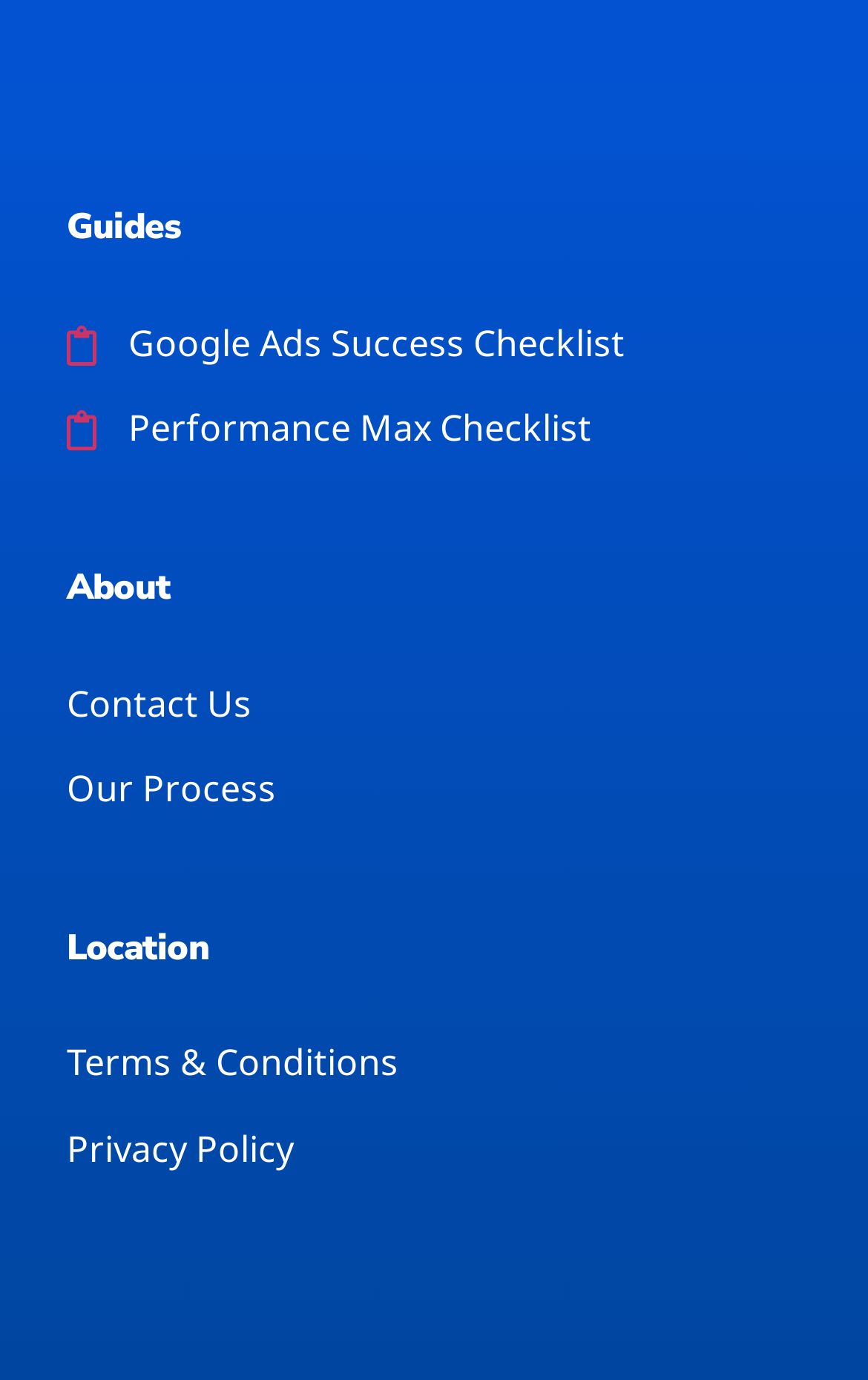Determine the bounding box for the UI element described here: "Performance Max Checklist".

[0.077, 0.291, 0.923, 0.332]